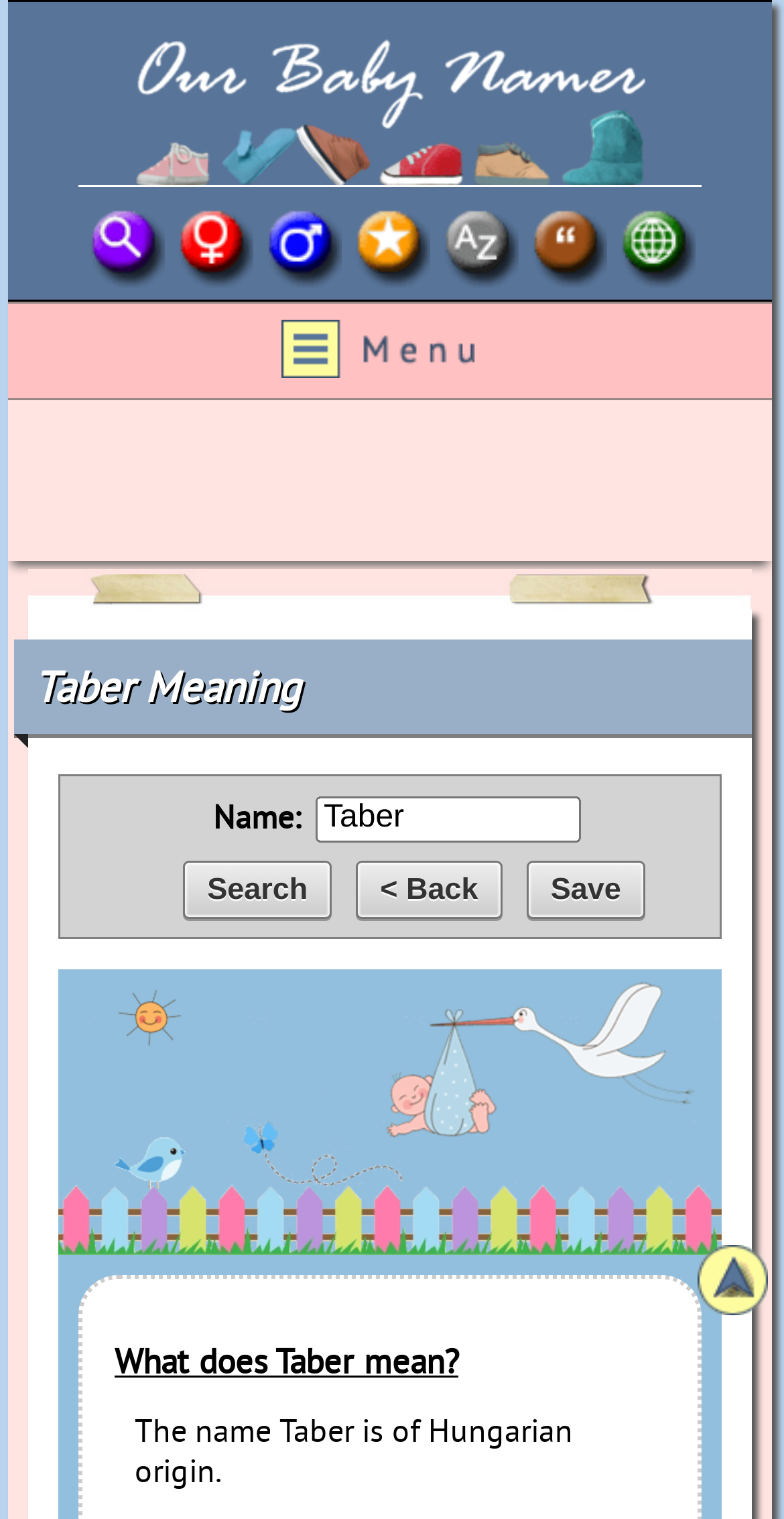Can you show the bounding box coordinates of the region to click on to complete the task described in the instruction: "Go to Boy Names"?

[0.333, 0.171, 0.436, 0.197]